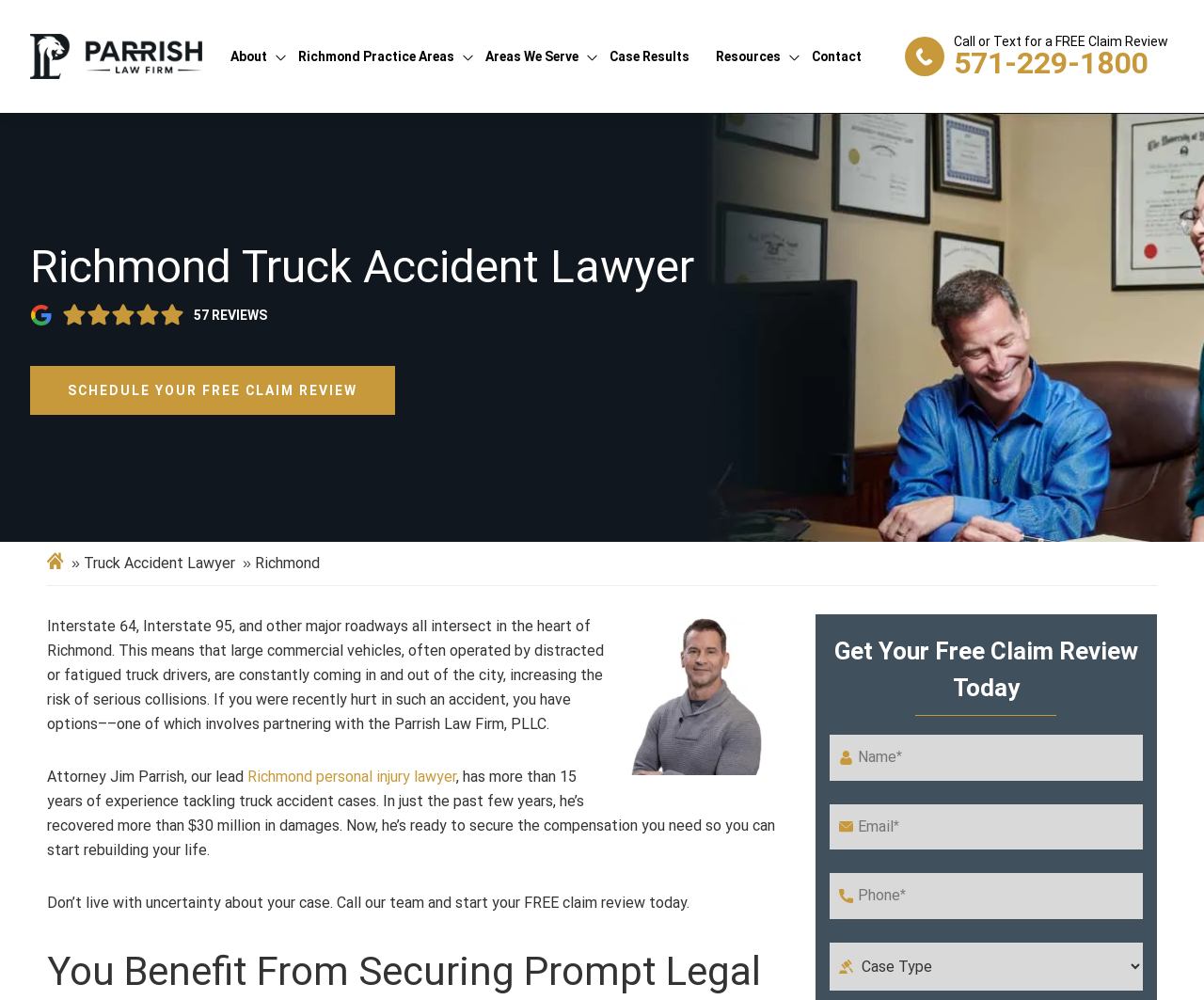Extract the bounding box coordinates for the UI element described as: "name="phone" placeholder="Phone*"".

[0.689, 0.873, 0.949, 0.919]